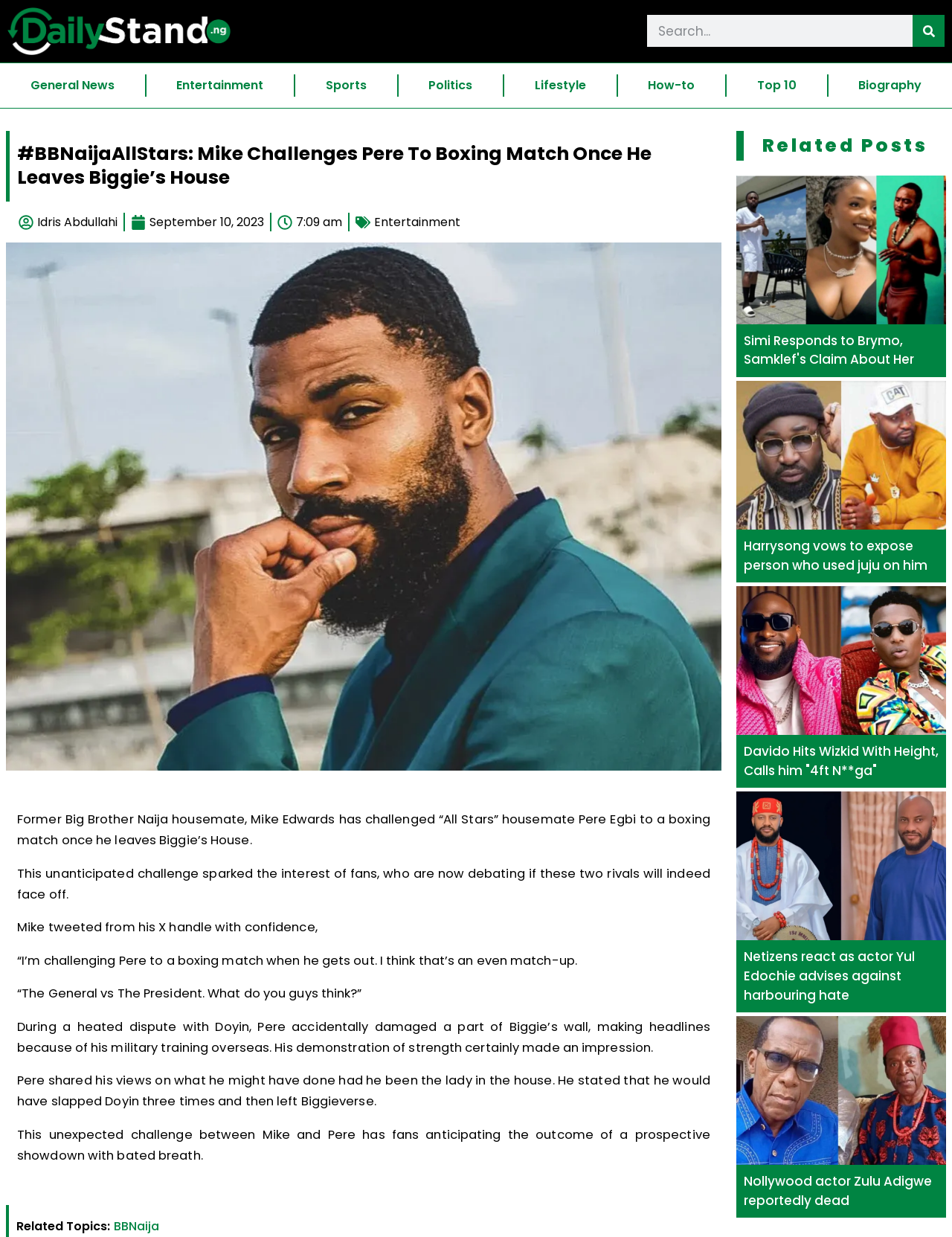How many related posts are listed at the bottom of the webpage?
Please look at the screenshot and answer in one word or a short phrase.

5